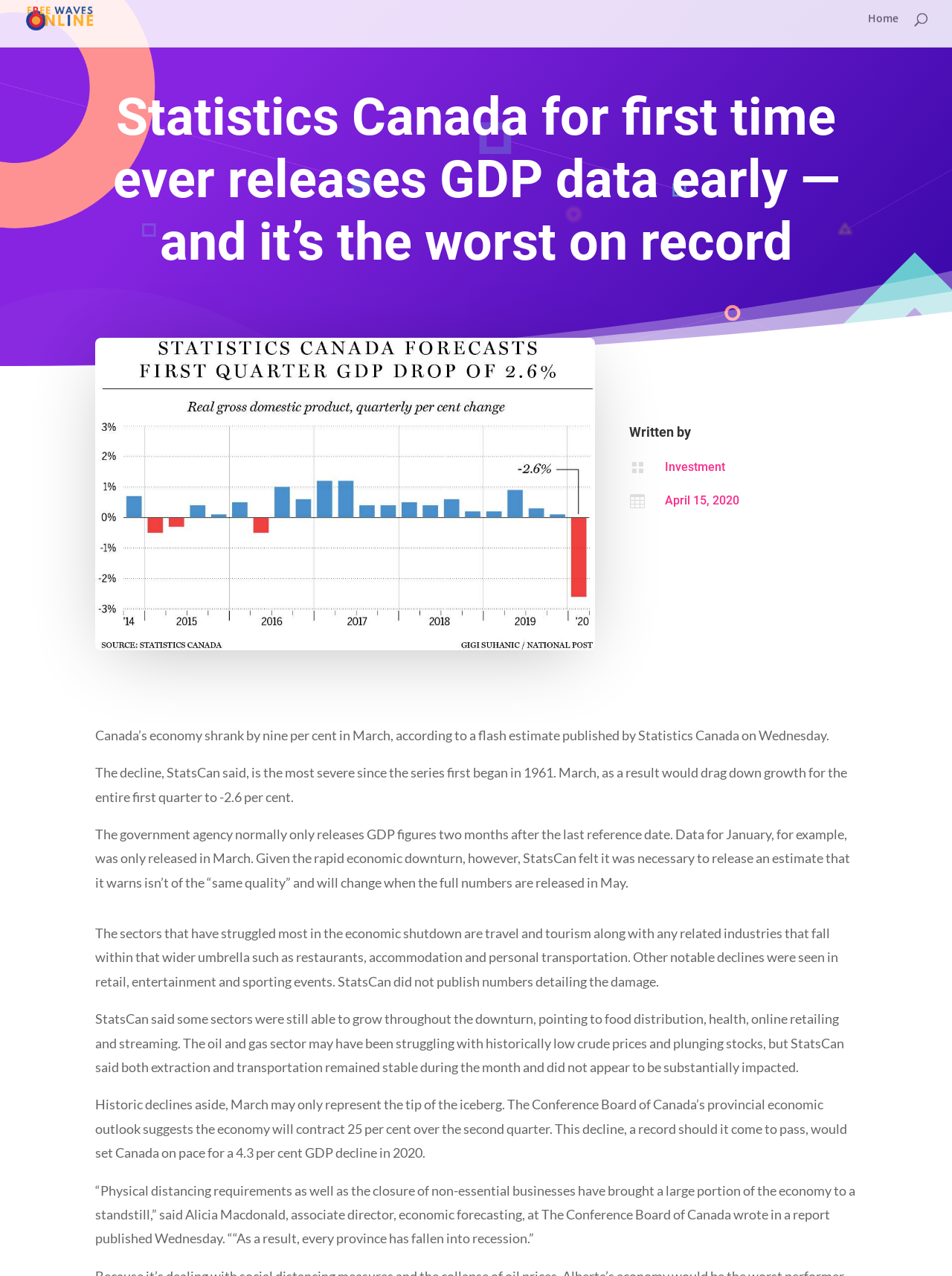Extract the primary header of the webpage and generate its text.

Statistics Canada for first time ever releases GDP data early — and it’s the worst on record